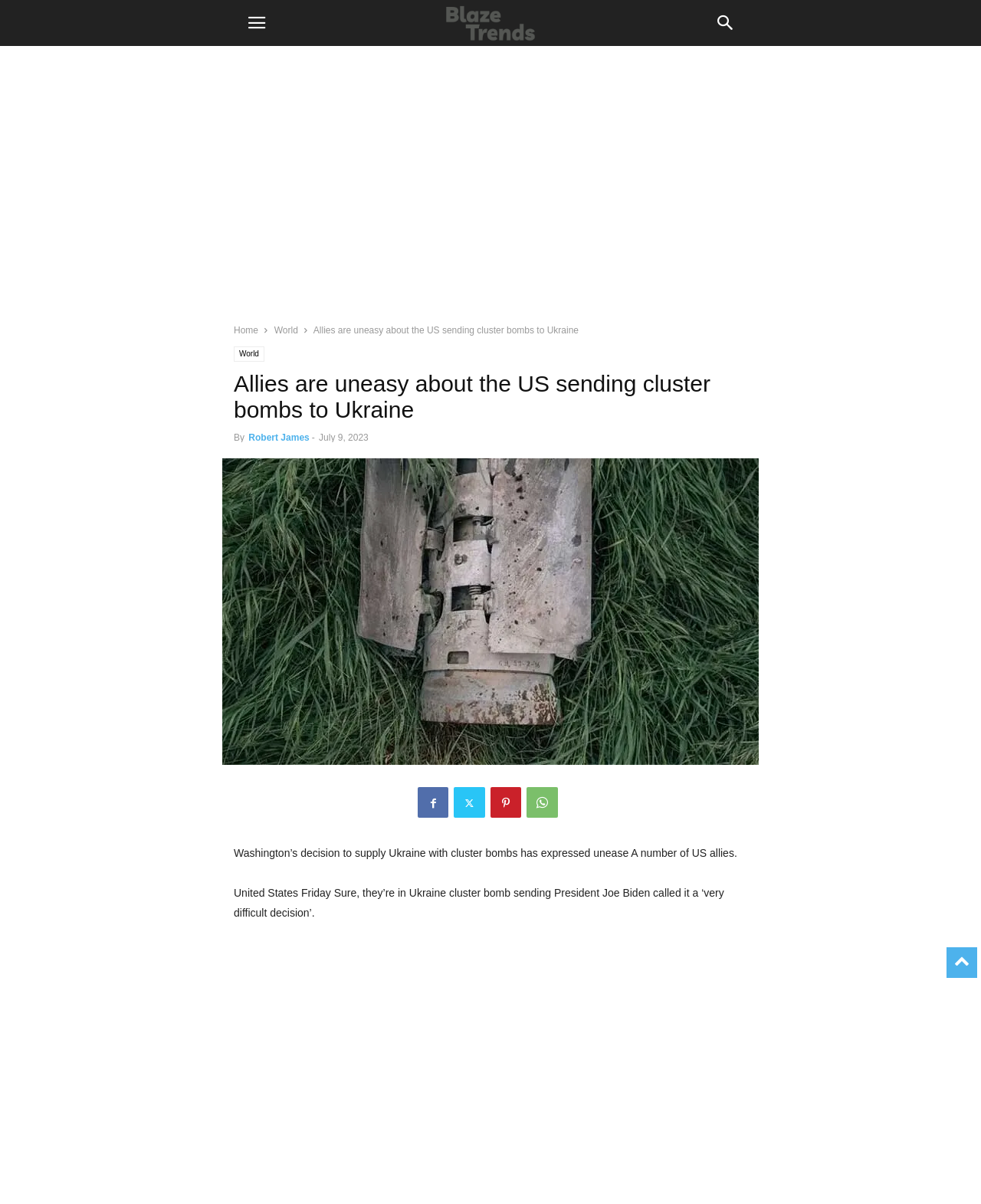Review the image closely and give a comprehensive answer to the question: What is the reaction of US allies to the decision?

According to the article, the reaction of US allies to the decision of sending cluster bombs to Ukraine is unease, which is mentioned in the first paragraph of the article.